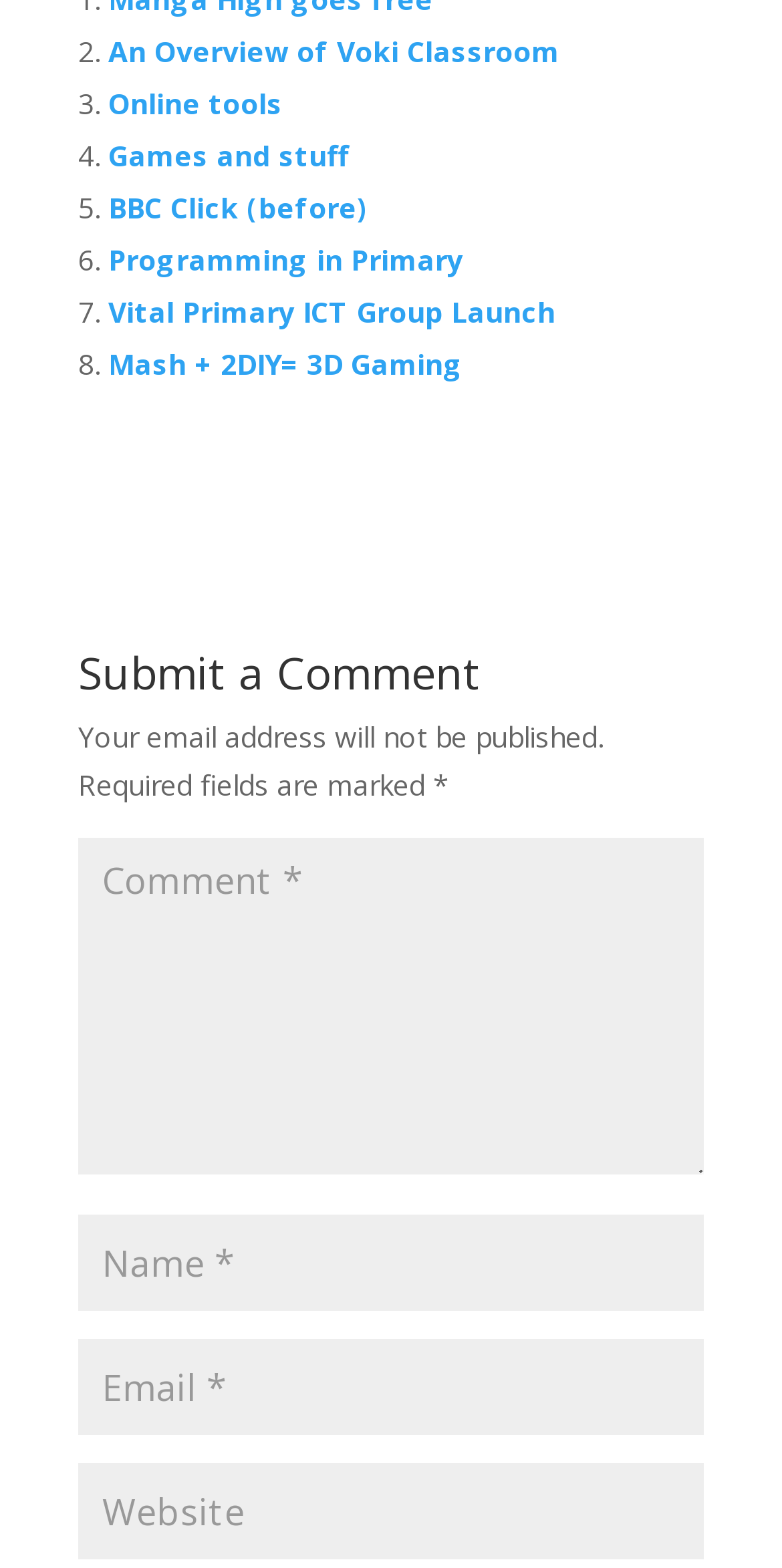Identify the bounding box coordinates of the region that should be clicked to execute the following instruction: "Visit the GeneratePress website".

None